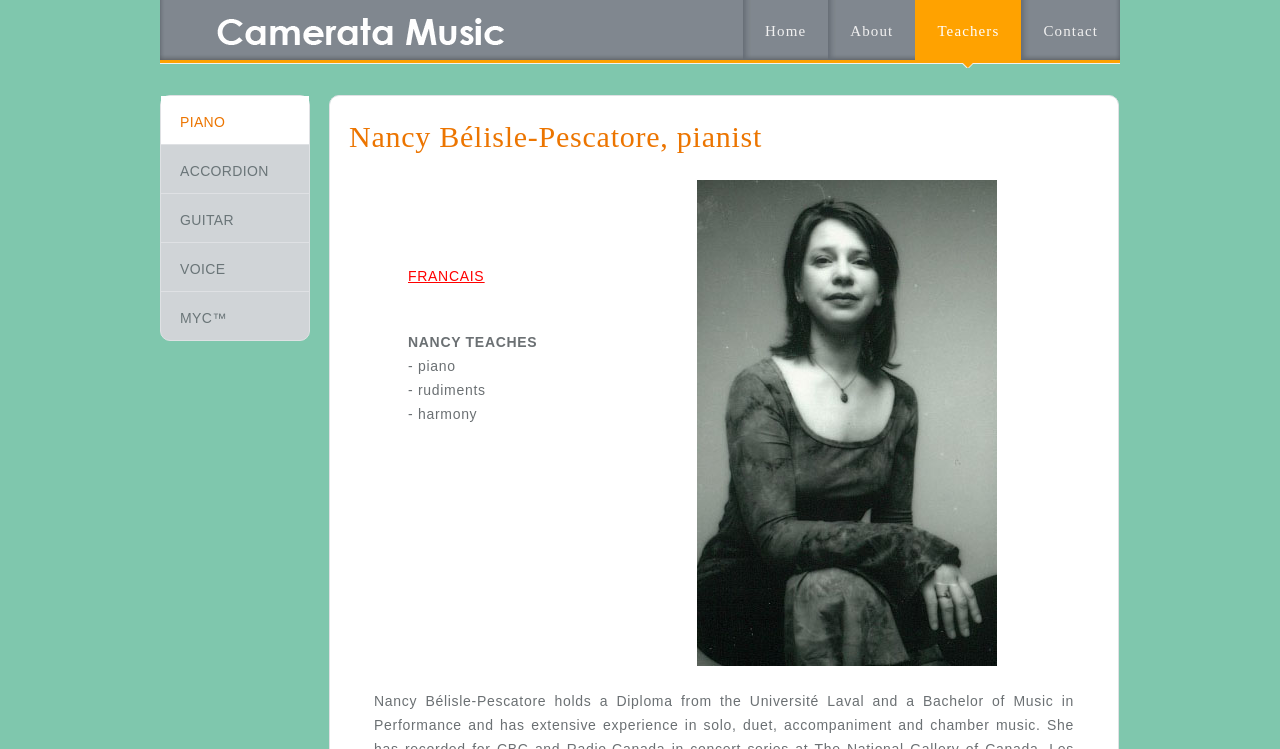Please identify the bounding box coordinates of the element's region that should be clicked to execute the following instruction: "learn about Nancy Bélisle-Pescatore". The bounding box coordinates must be four float numbers between 0 and 1, i.e., [left, top, right, bottom].

[0.273, 0.151, 0.859, 0.215]